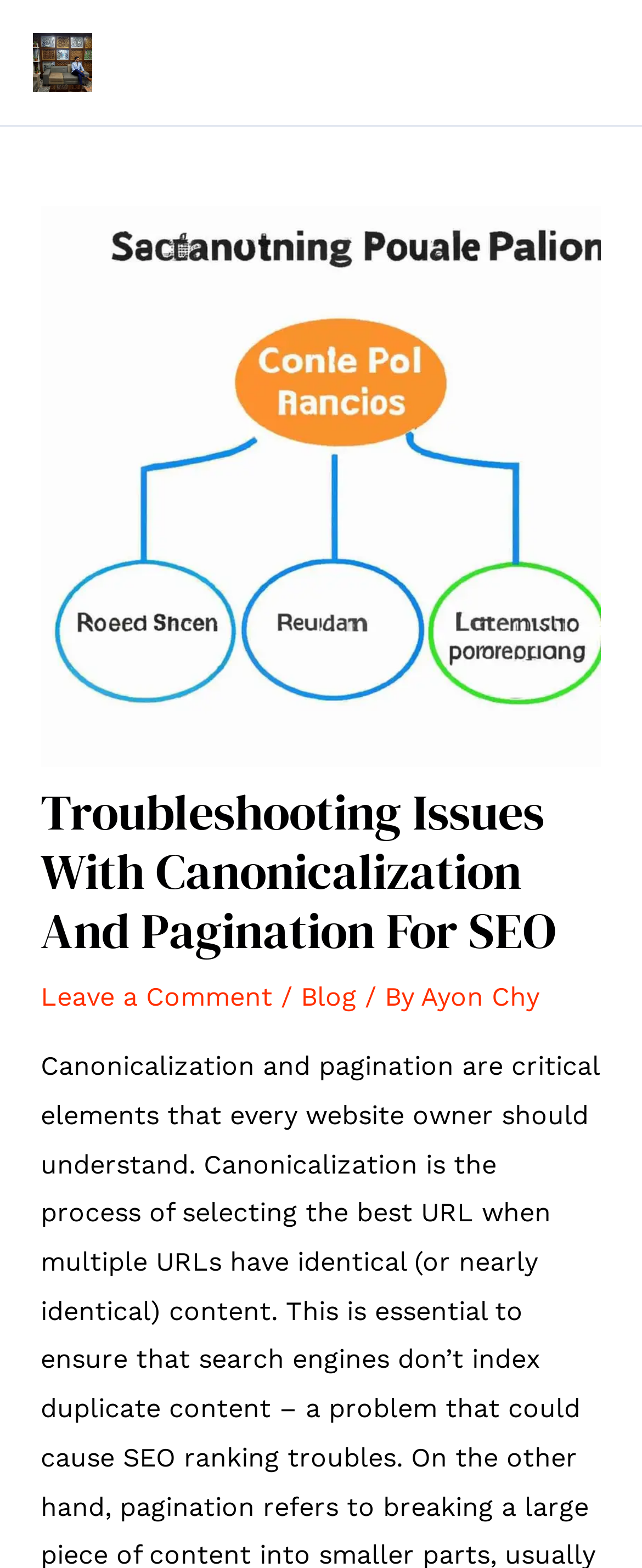What is the main topic of the blog post?
Answer with a single word or phrase by referring to the visual content.

Canonicalization and Pagination